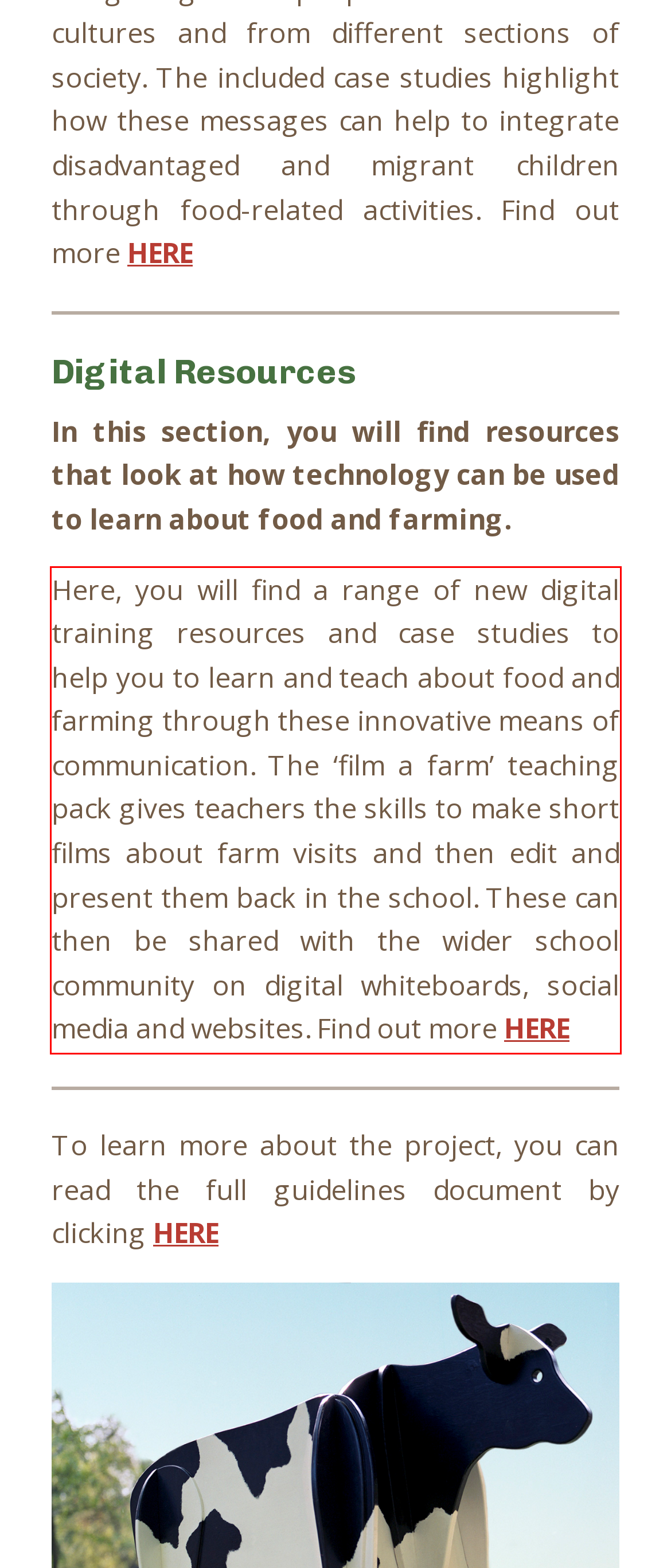You are looking at a screenshot of a webpage with a red rectangle bounding box. Use OCR to identify and extract the text content found inside this red bounding box.

Here, you will find a range of new digital training resources and case studies to help you to learn and teach about food and farming through these innovative means of communication. The ‘film a farm’ teaching pack gives teachers the skills to make short films about farm visits and then edit and present them back in the school. These can then be shared with the wider school community on digital whiteboards, social media and websites. Find out more HERE